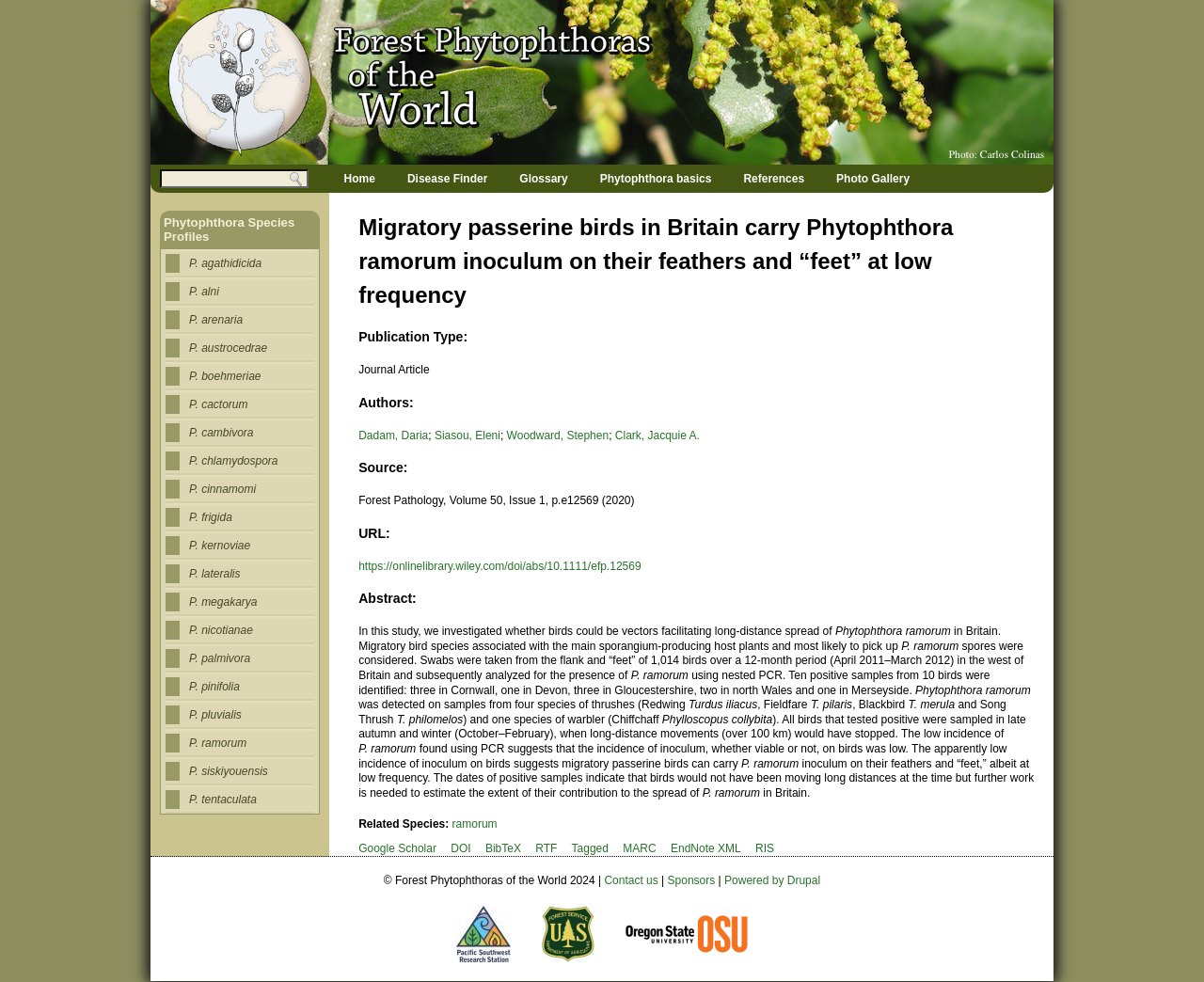Given the description of the UI element: "Home", predict the bounding box coordinates in the form of [left, top, right, bottom], with each value being a float between 0 and 1.

[0.276, 0.168, 0.321, 0.196]